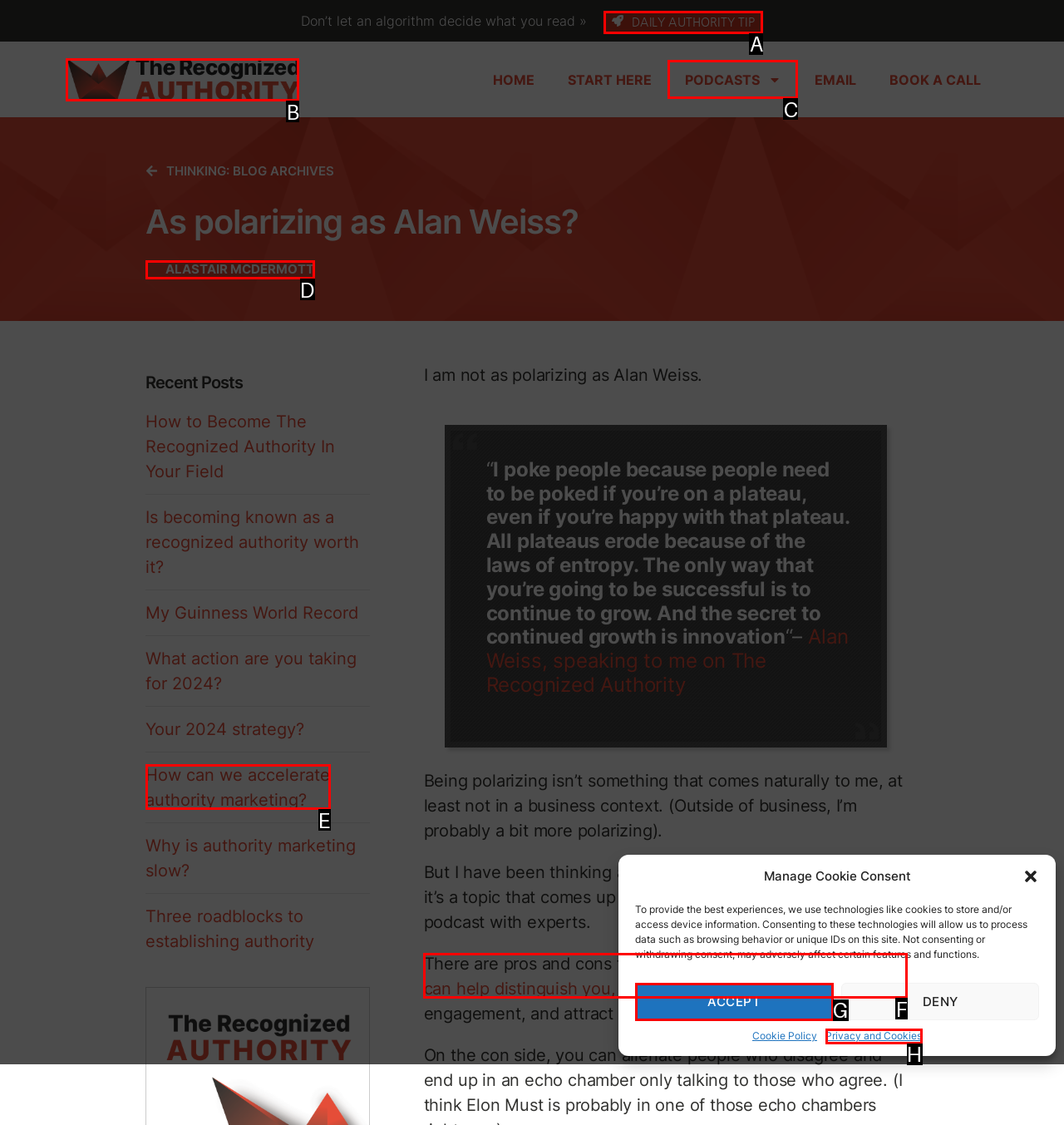Determine the appropriate lettered choice for the task: Click the logo of The Recognized Authority. Reply with the correct letter.

B